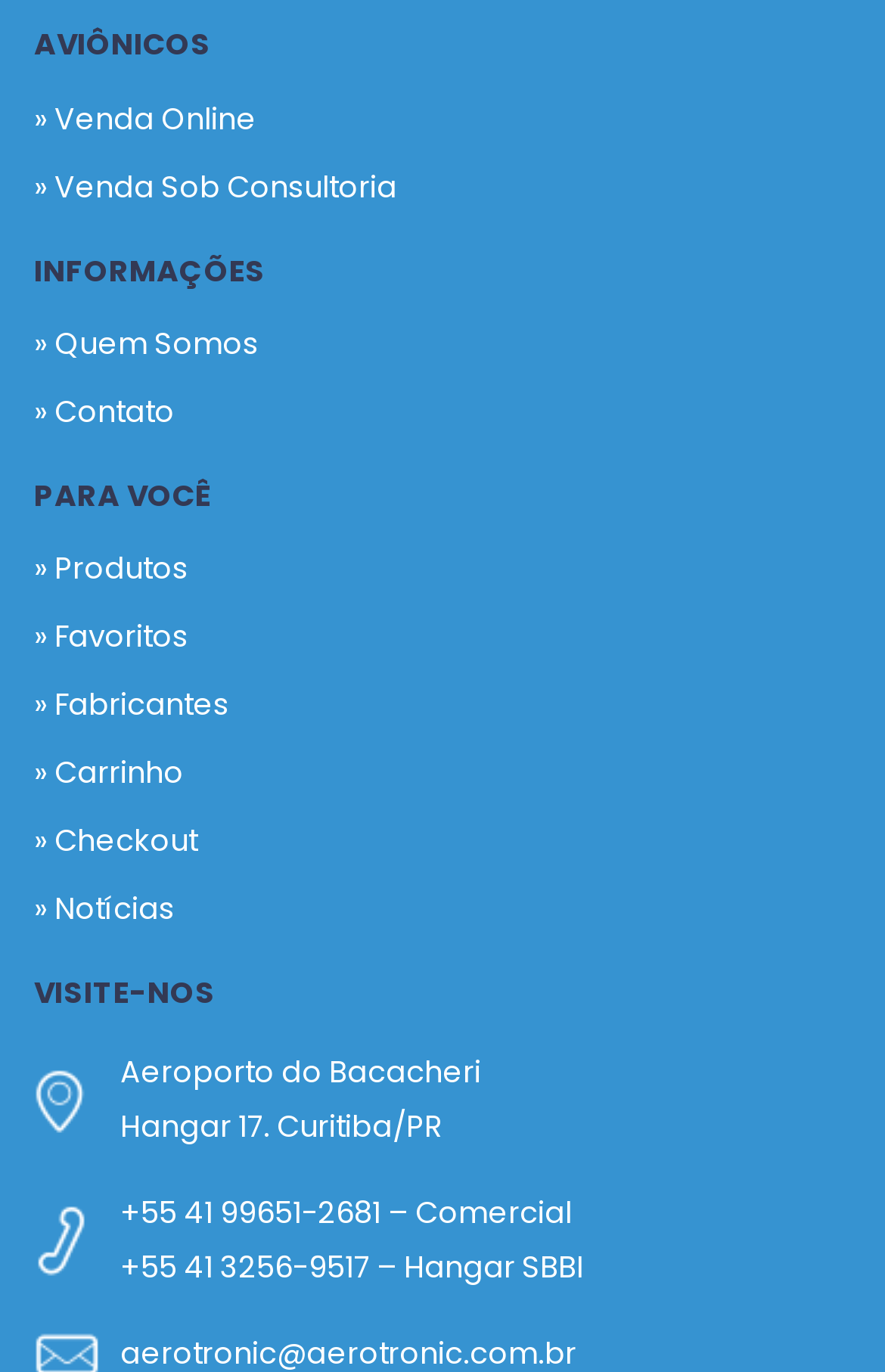Determine the bounding box coordinates of the UI element described by: "» Venda Sob Consultoria".

[0.038, 0.12, 0.449, 0.152]